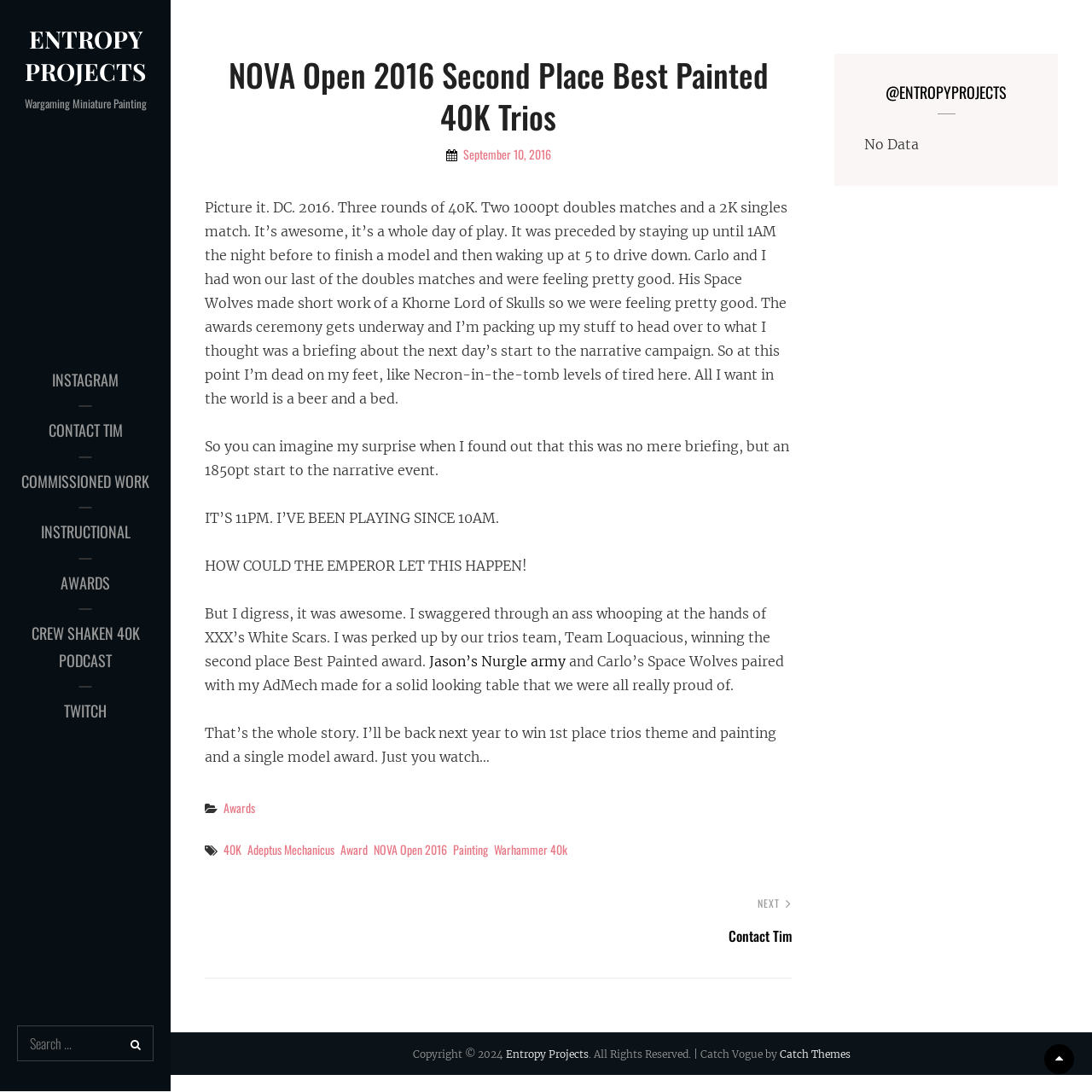Respond concisely with one word or phrase to the following query:
What is the name of the army that Carlo's Space Wolves paired with?

AdMech